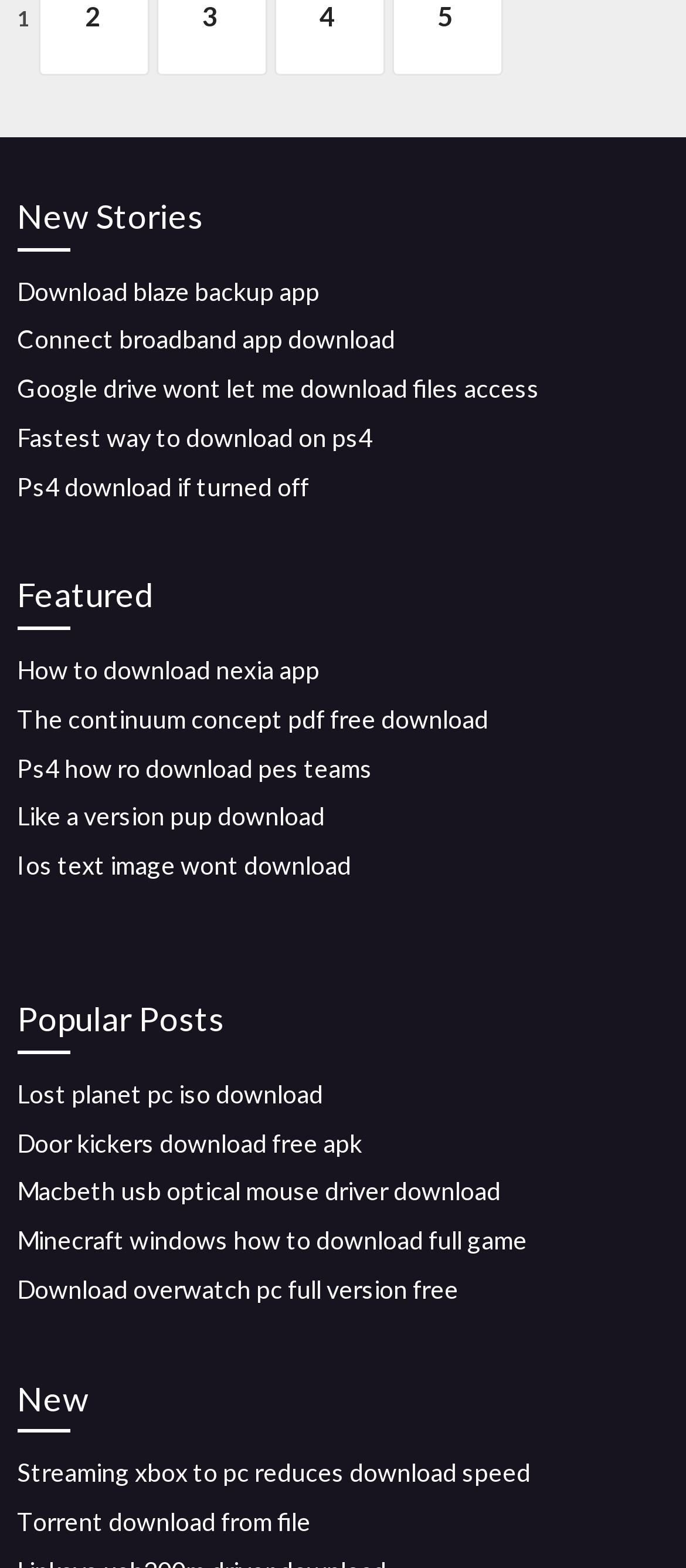Could you highlight the region that needs to be clicked to execute the instruction: "Explore New Stories"?

[0.025, 0.121, 0.975, 0.16]